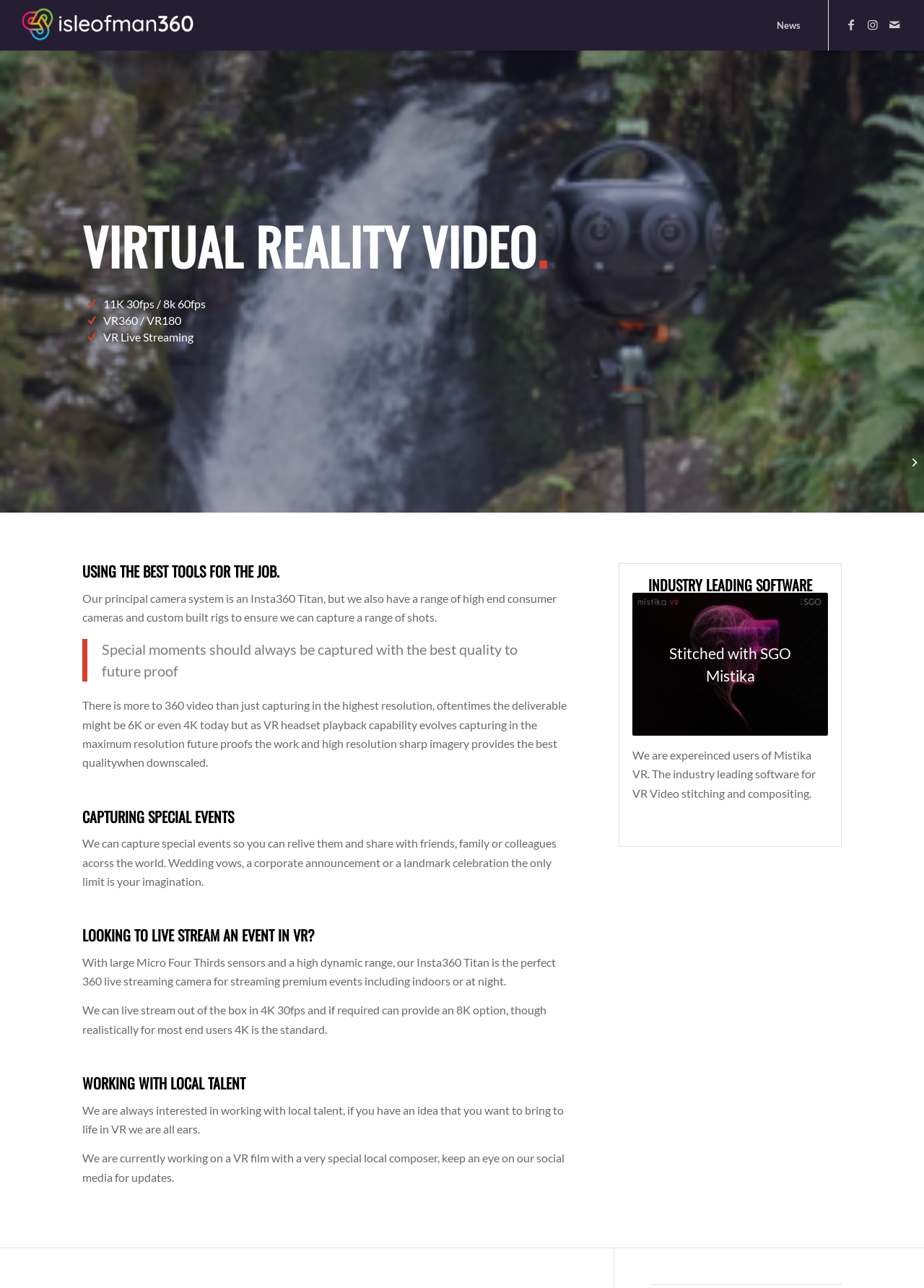Given the webpage screenshot and the description, determine the bounding box coordinates (top-left x, top-left y, bottom-right x, bottom-right y) that define the location of the UI element matching this description: aria-label="isleofman360_webLogo" title="isleofman360_webLogo"

[0.02, 0.0, 0.214, 0.039]